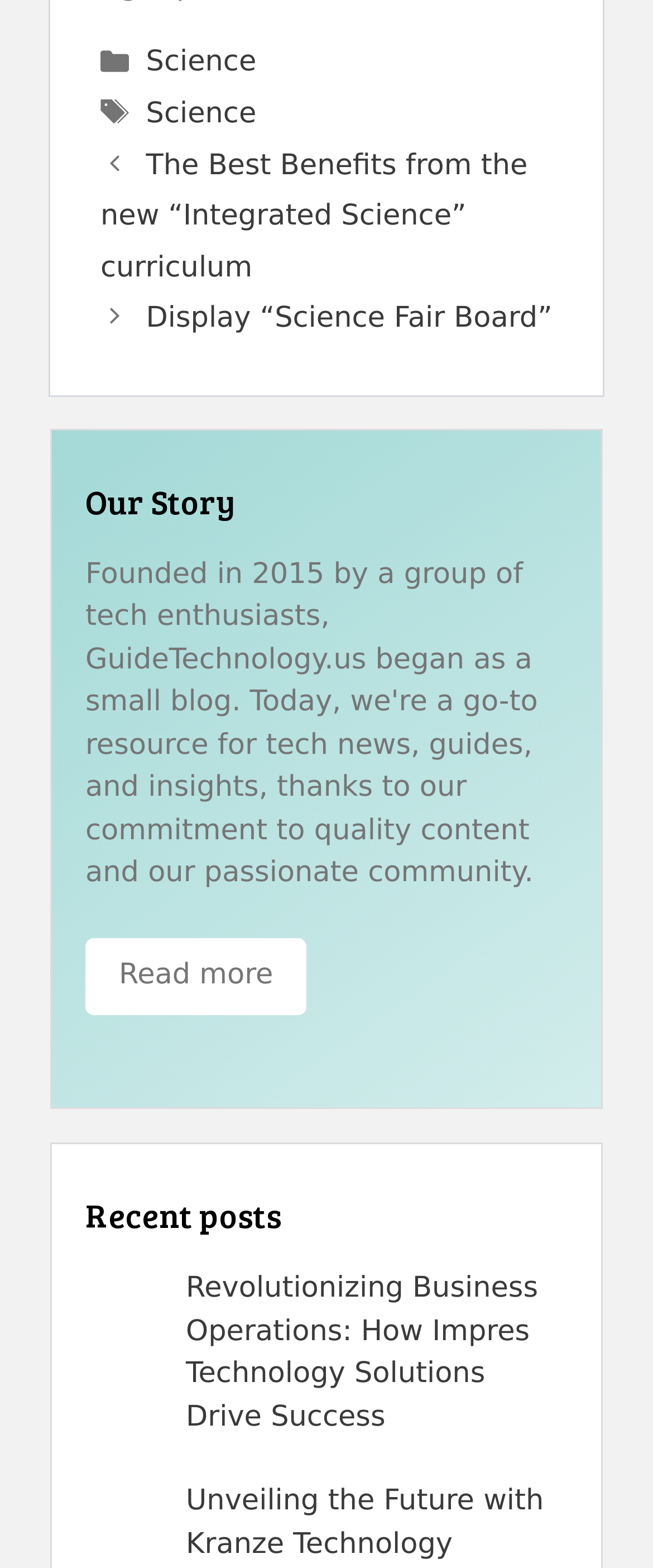Respond concisely with one word or phrase to the following query:
What is the category of the first post?

Science